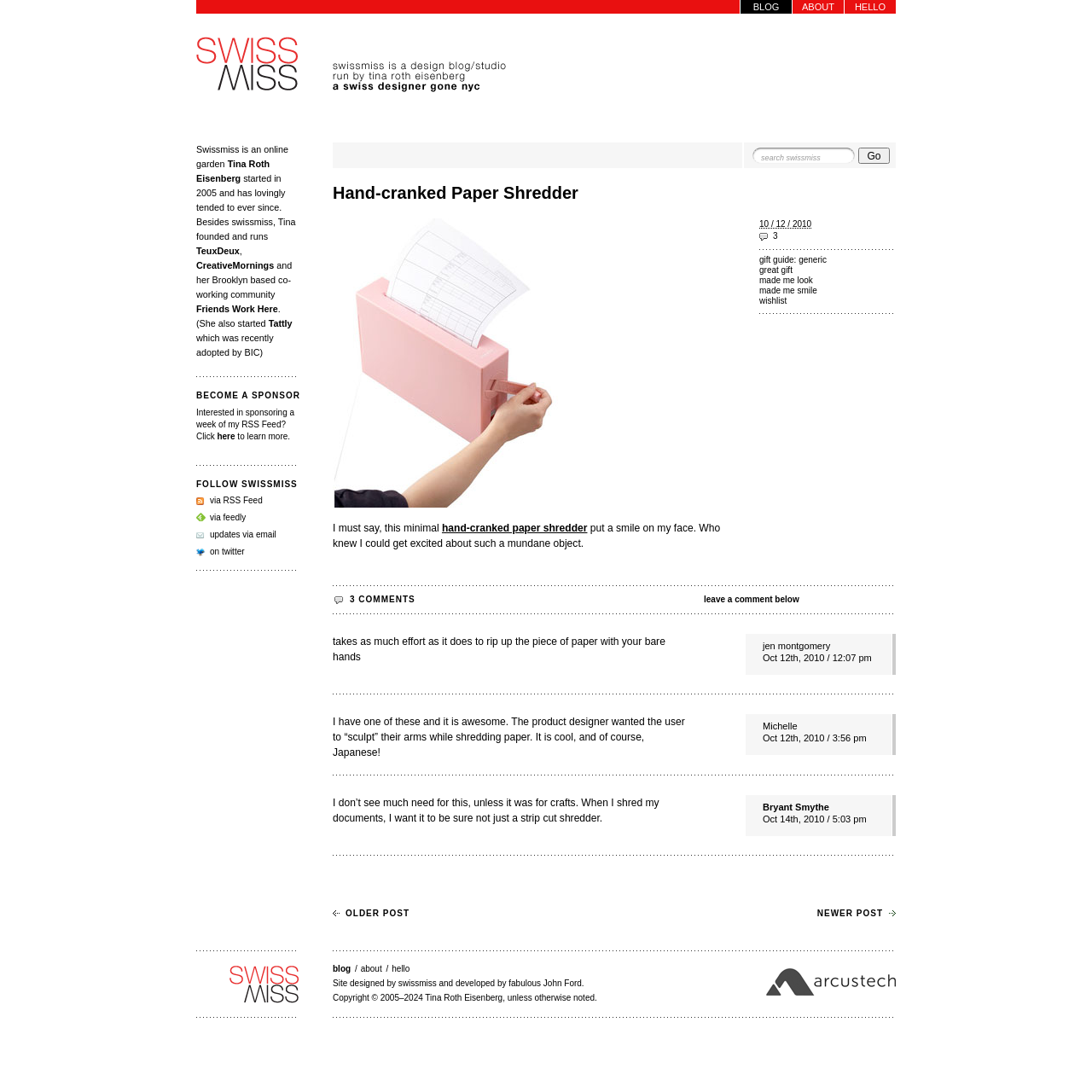Determine the bounding box of the UI element mentioned here: "developed by fabulous John Ford.". The coordinates must be in the format [left, top, right, bottom] with values ranging from 0 to 1.

[0.417, 0.896, 0.535, 0.905]